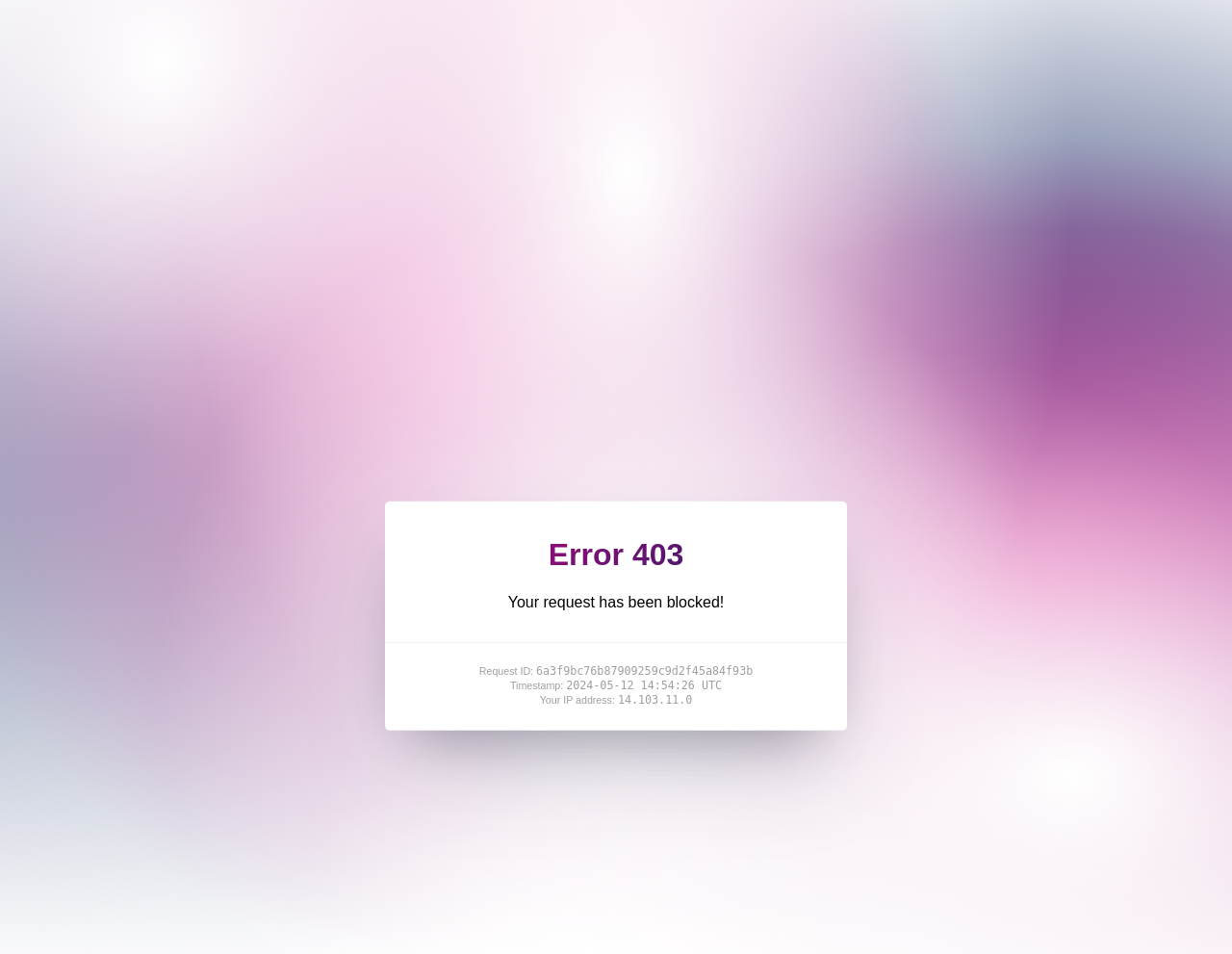What is the timestamp of the error?
Based on the visual content, answer with a single word or a brief phrase.

2024-05-12 14:54:26 UTC